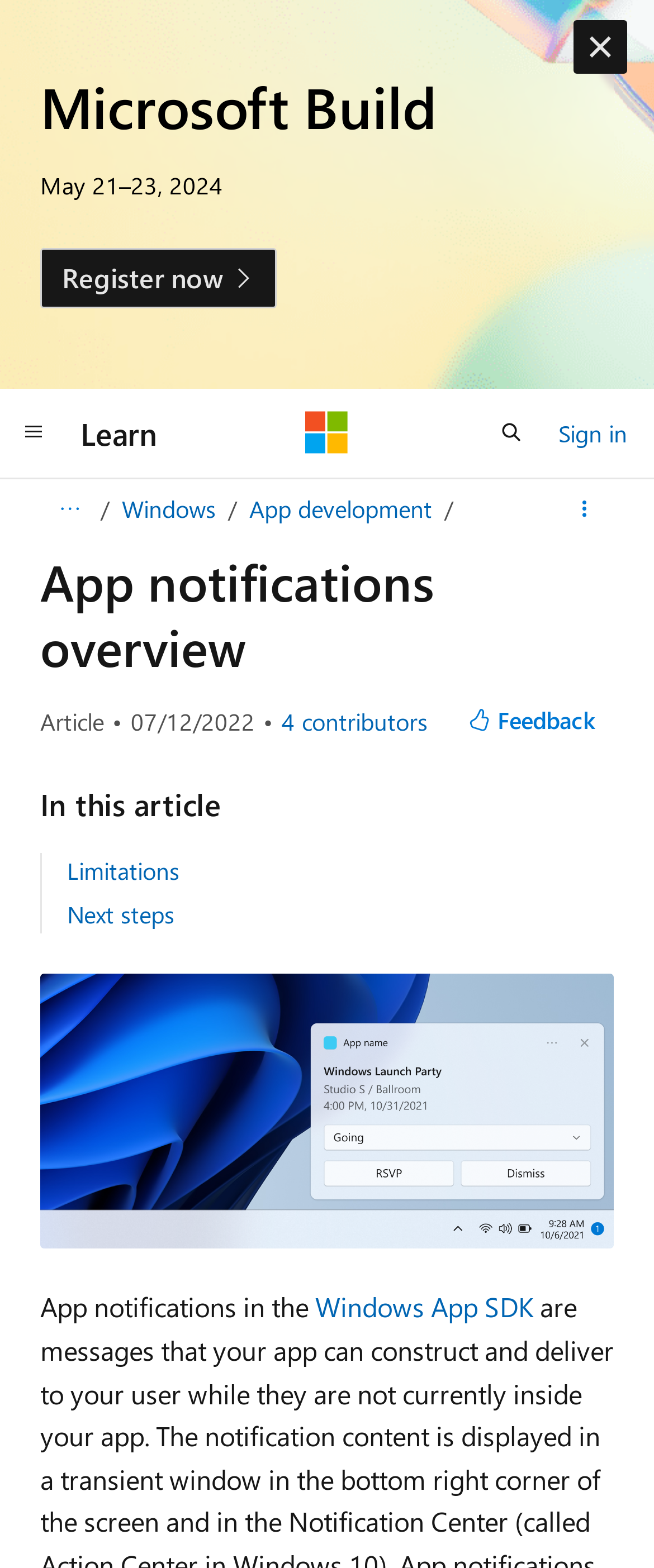Extract the bounding box of the UI element described as: "Windows App SDK".

[0.482, 0.822, 0.815, 0.845]